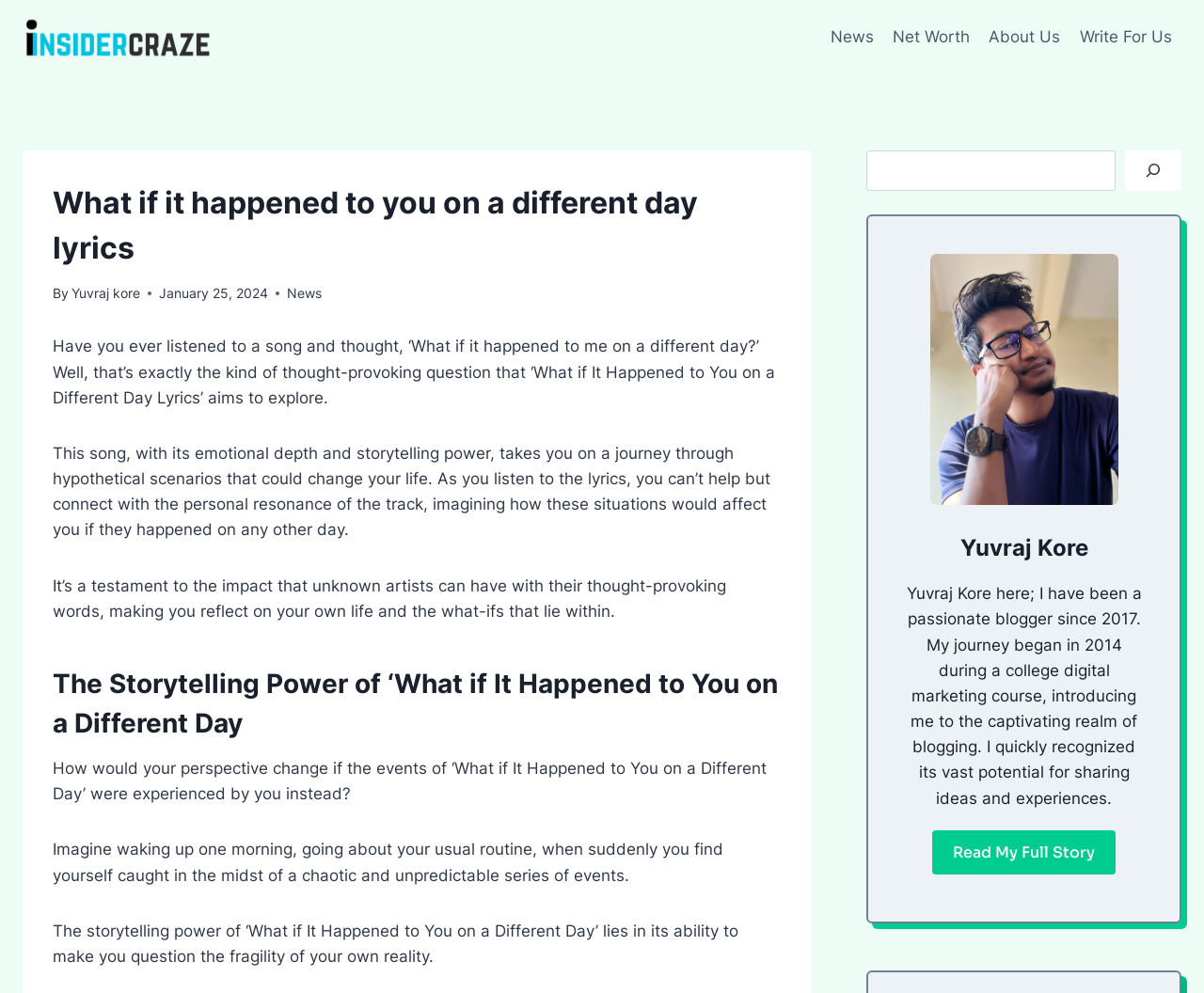Identify the bounding box of the HTML element described as: "Write For Us".

[0.889, 0.015, 0.981, 0.06]